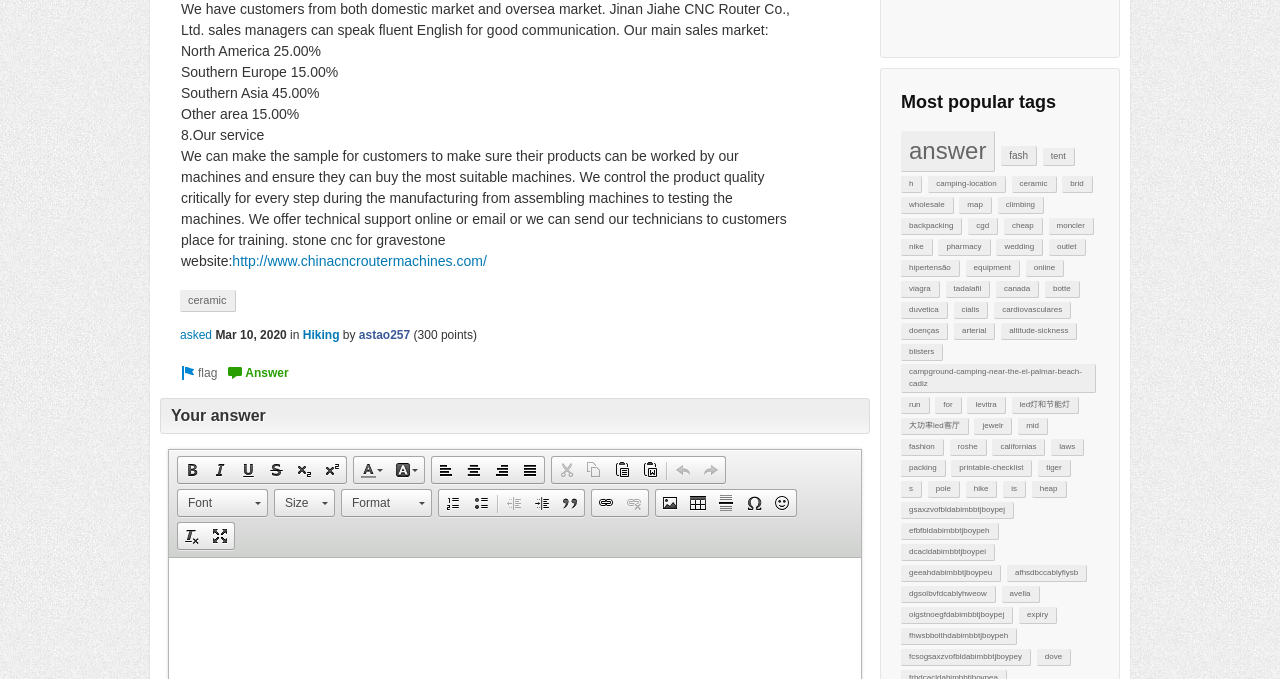Predict the bounding box of the UI element based on the description: "Block Quote". The coordinates should be four float numbers between 0 and 1, formatted as [left, top, right, bottom].

[0.434, 0.722, 0.456, 0.76]